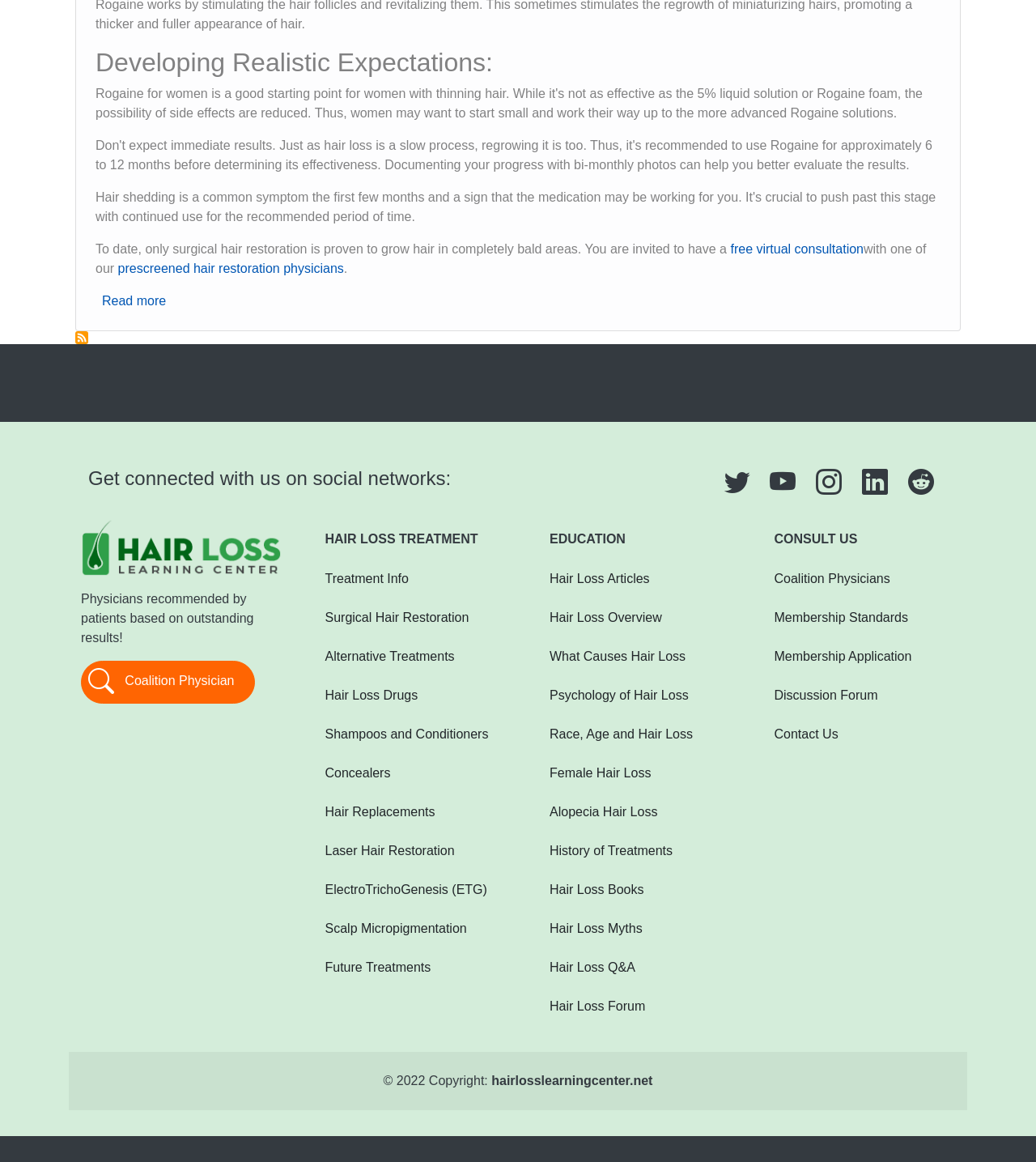Identify the bounding box for the UI element described as: "Shampoos and Conditioners". Ensure the coordinates are four float numbers between 0 and 1, formatted as [left, top, right, bottom].

[0.295, 0.621, 0.488, 0.643]